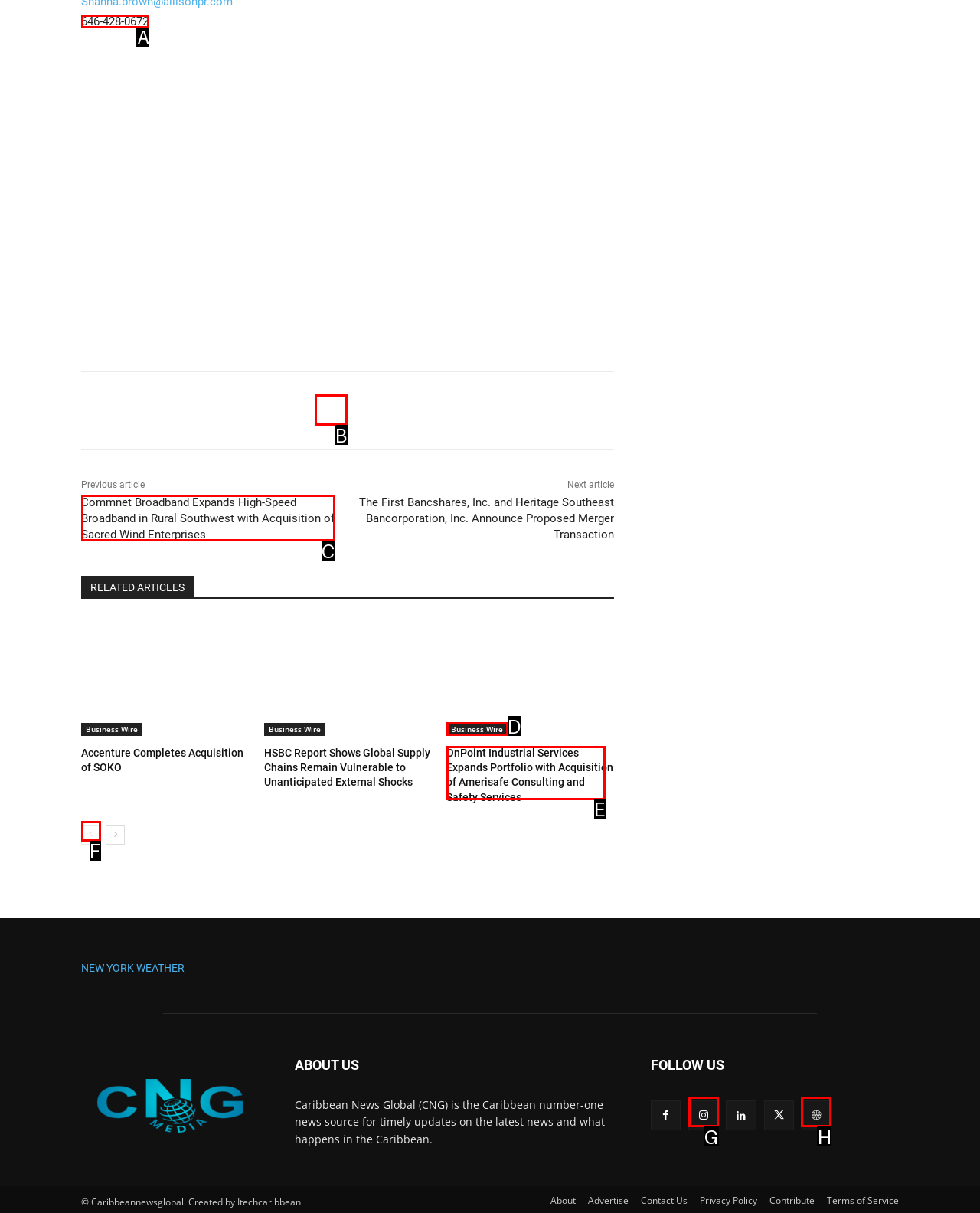Specify the letter of the UI element that should be clicked to achieve the following: Call the phone number
Provide the corresponding letter from the choices given.

A